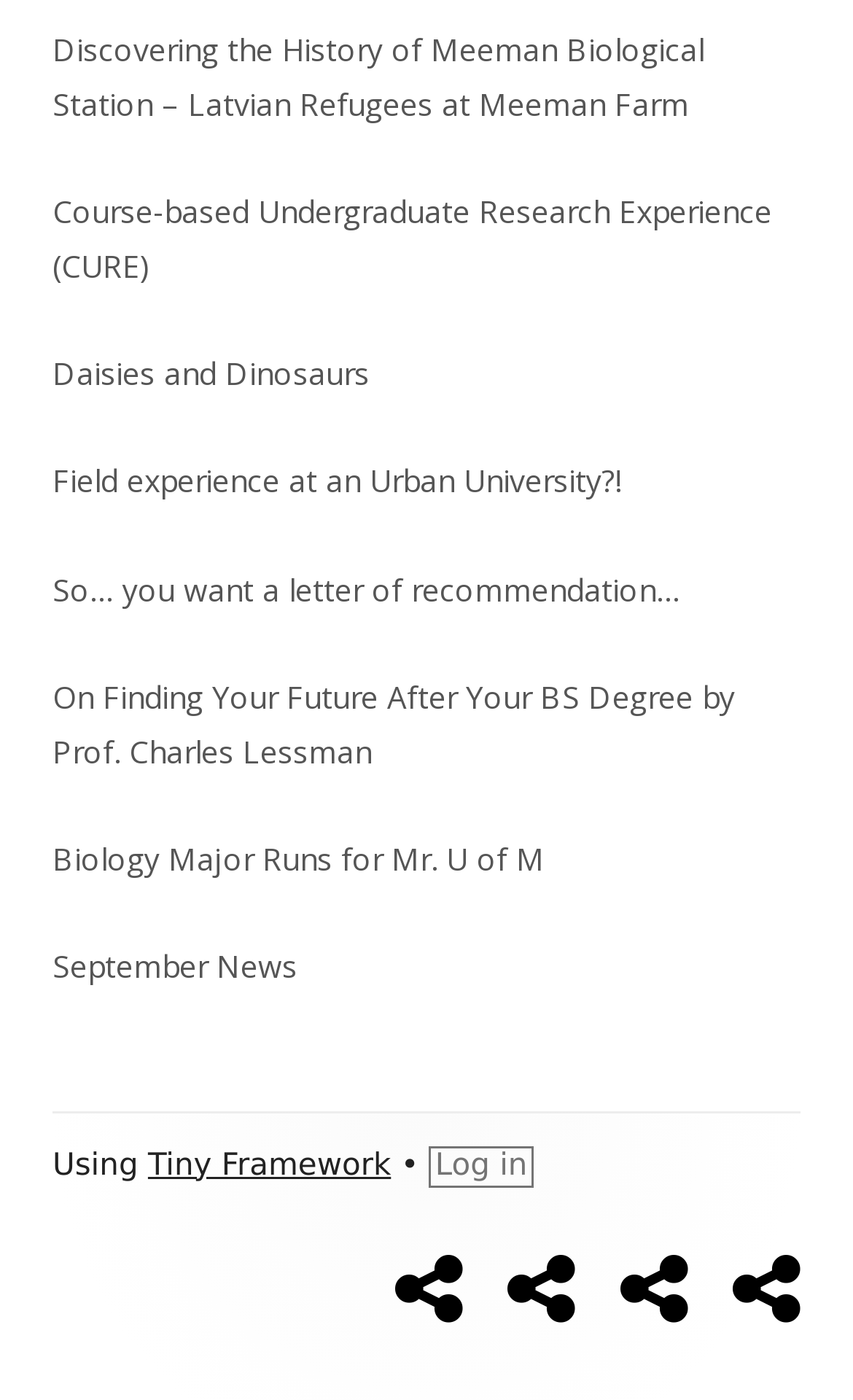Please mark the bounding box coordinates of the area that should be clicked to carry out the instruction: "Click on the link to discover the history of Meeman Biological Station".

[0.062, 0.02, 0.826, 0.089]